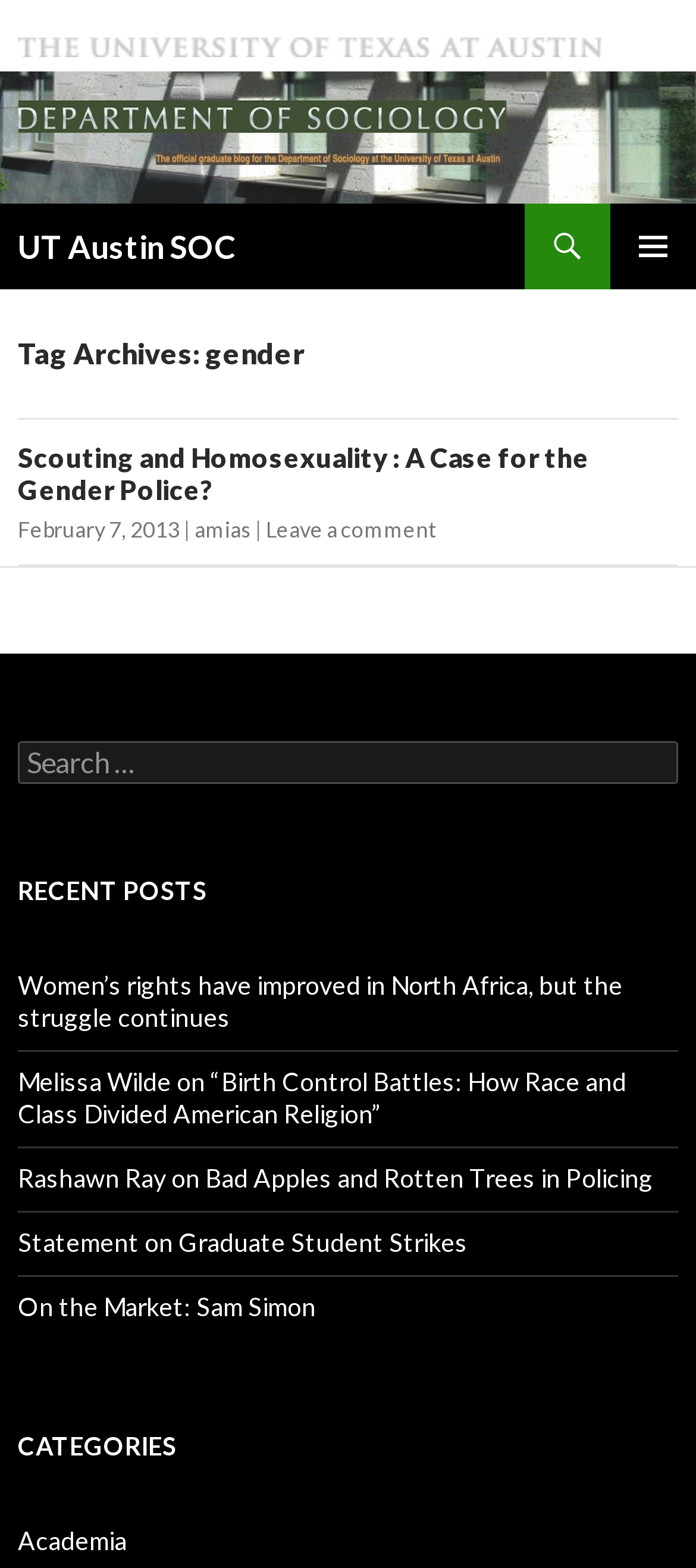What is the author of the post 'Scouting and Homosexuality : A Case for the Gender Police?'?
Using the visual information, reply with a single word or short phrase.

amias